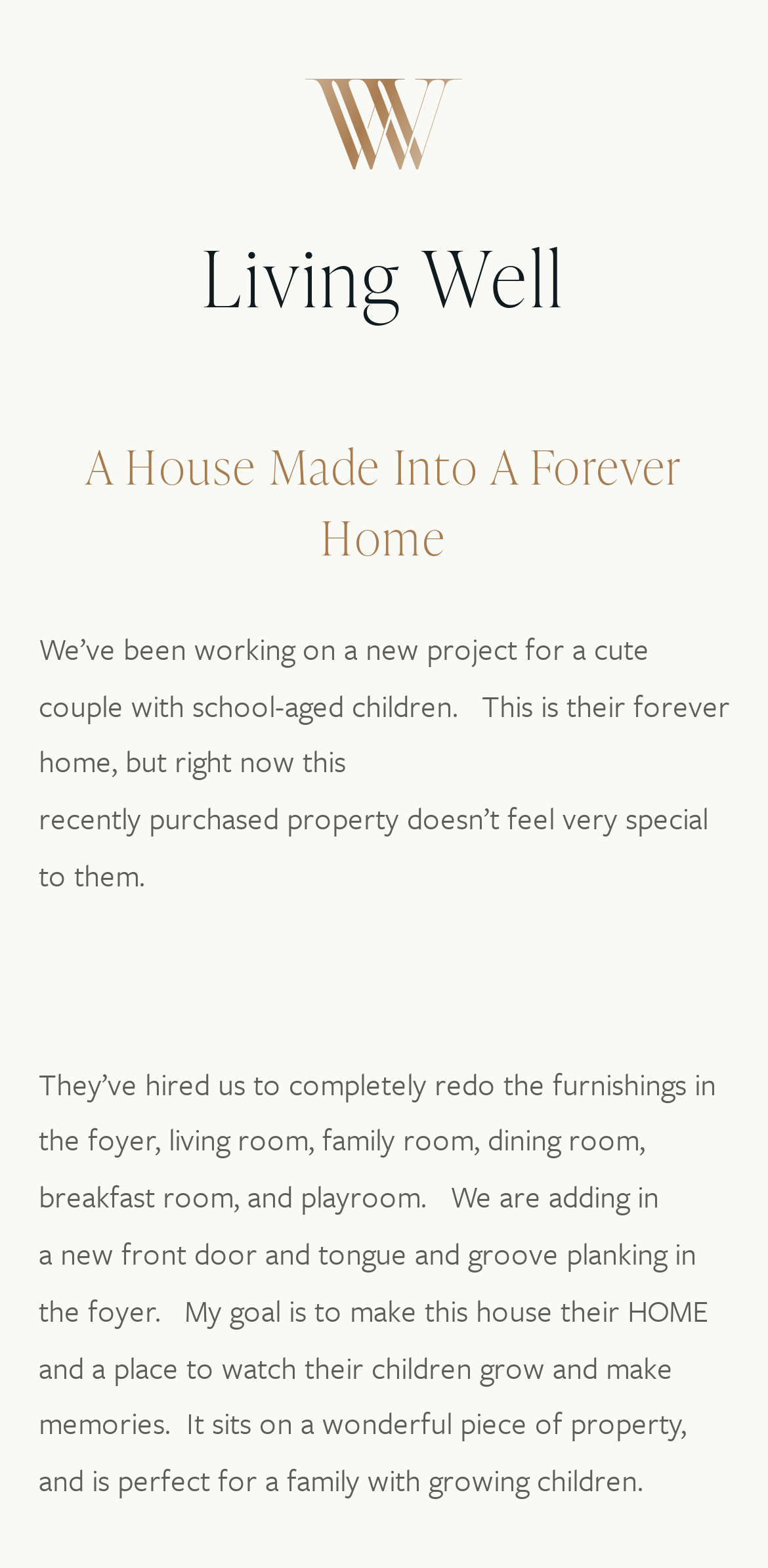Offer a comprehensive description of the webpage’s content and structure.

This webpage is about Dana Wolter Interiors, a design firm that specializes in creating comfortable and elegant homes. At the top of the page, there is a button that controls the primary menu, situated roughly in the middle of the top section of the page. Next to the button is an image. 

Below the button and image, there is a header section that spans almost the entire width of the page. Within this section, there are two headings: "Living Well" and "A House Made Into A Forever Home". The "Living Well" heading has a link with the same text. 

Underneath the header section, there is a block of text that describes a design project. The text explains that the firm is working on a project for a couple with school-aged children, aiming to transform their newly purchased property into a forever home. The project involves redoing the furnishings in several rooms, including the foyer, living room, and playroom, as well as adding a new front door and tongue and groove planking in the foyer. The goal of the project is to create a warm and welcoming space for the family to grow and make memories.